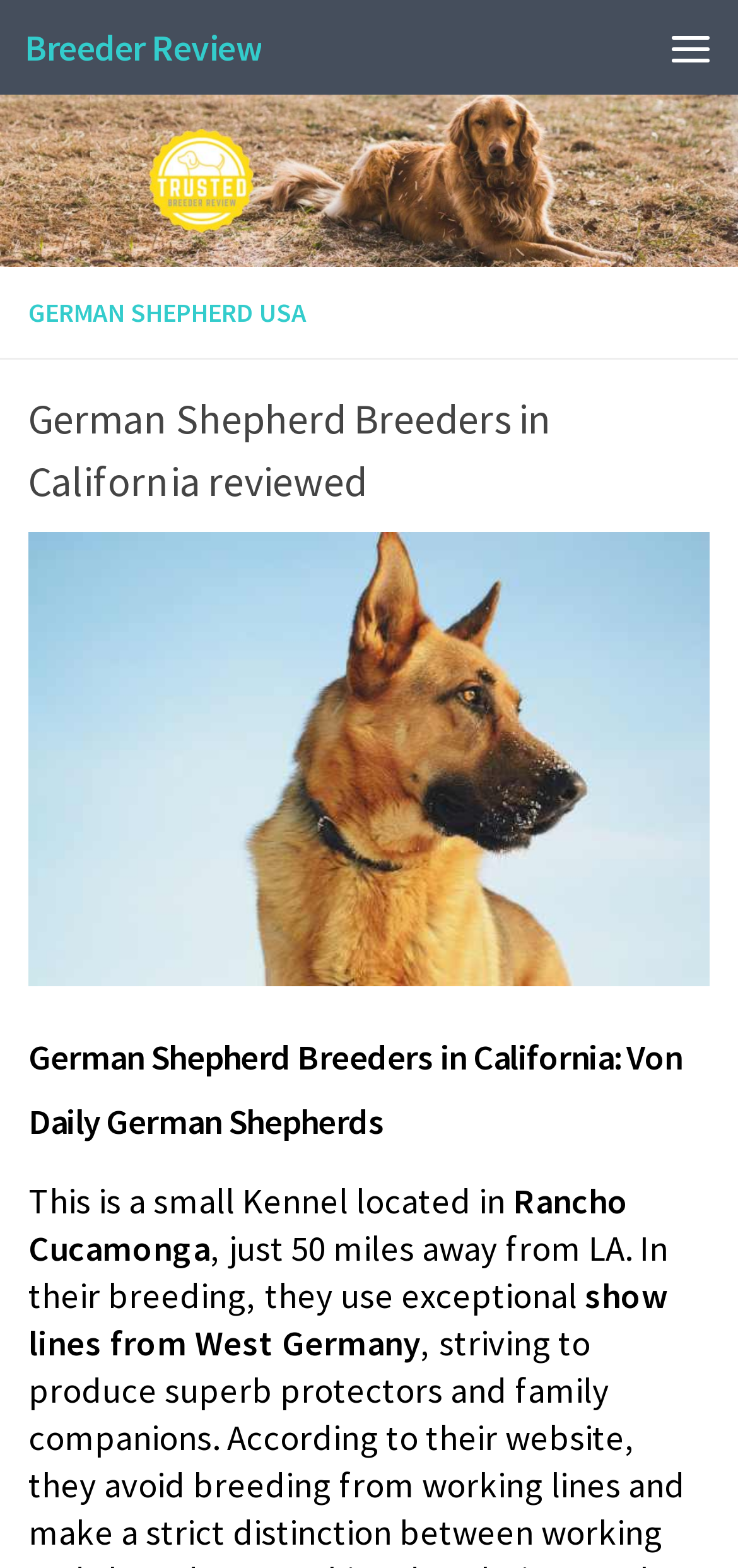Using the provided element description: "Breeder Review", determine the bounding box coordinates of the corresponding UI element in the screenshot.

[0.033, 0.0, 0.354, 0.06]